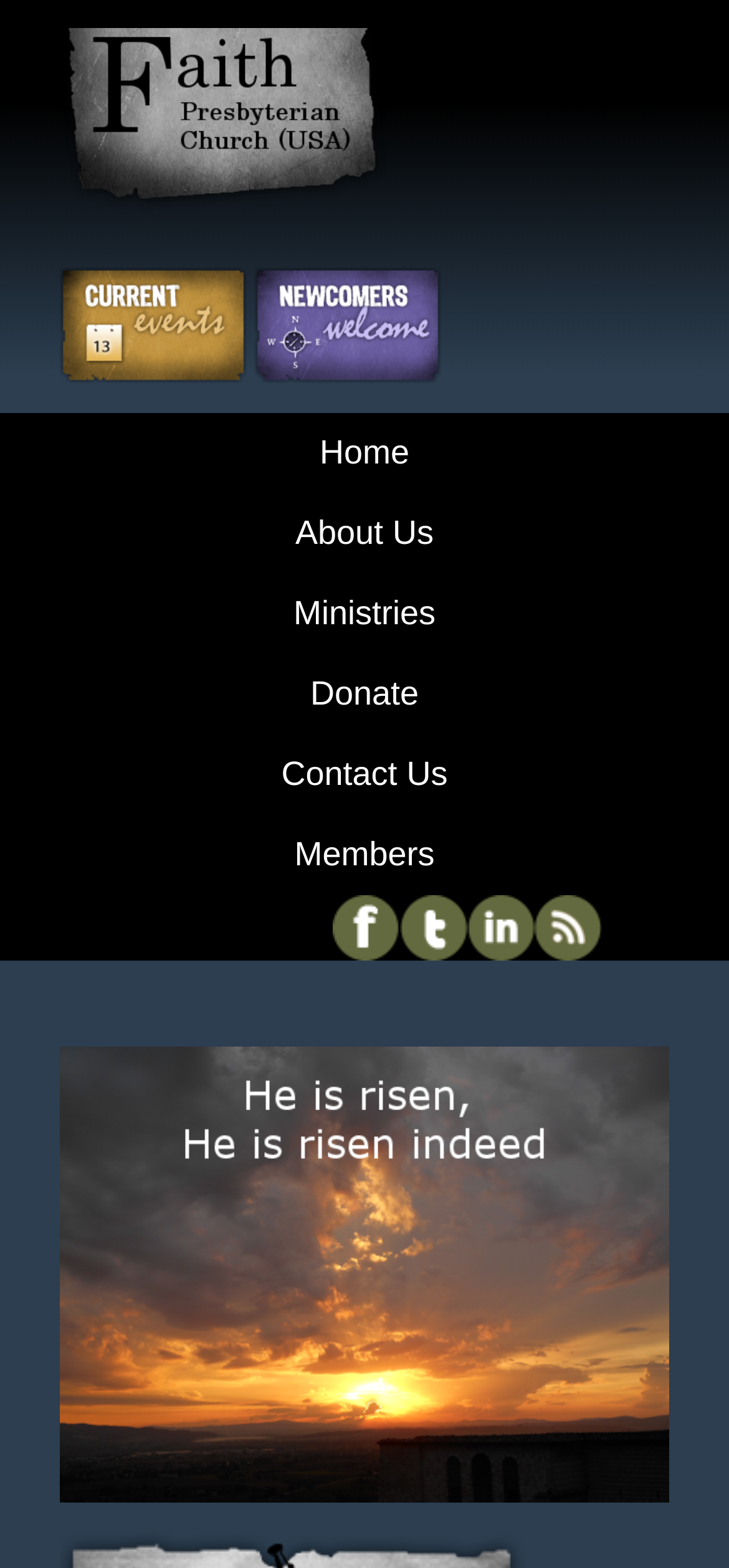What is the name of the church?
Using the visual information, reply with a single word or short phrase.

Faith Presbyterian Church